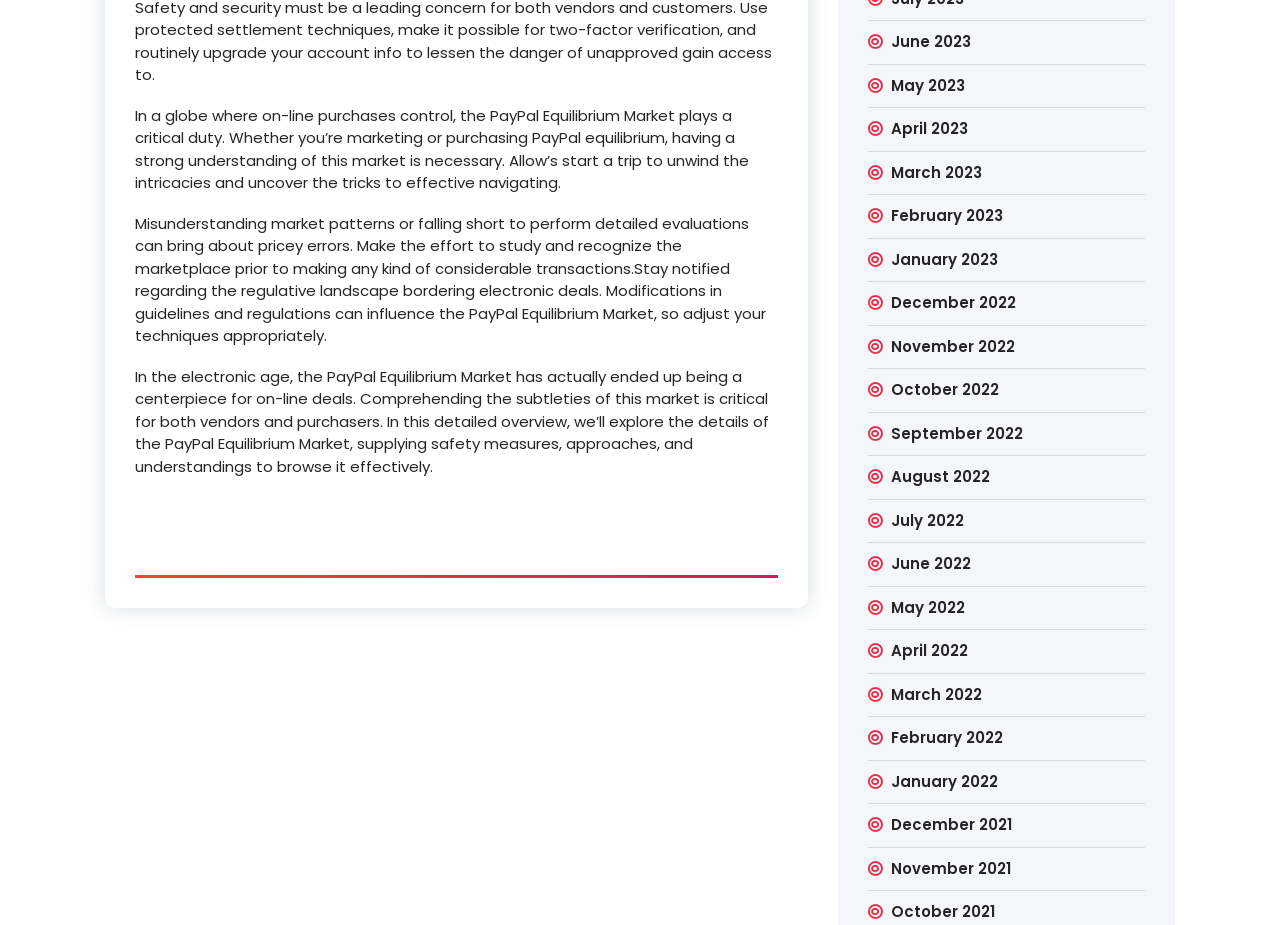What is the purpose of this webpage?
Give a single word or phrase answer based on the content of the image.

Guide to navigating PayPal Balance Market